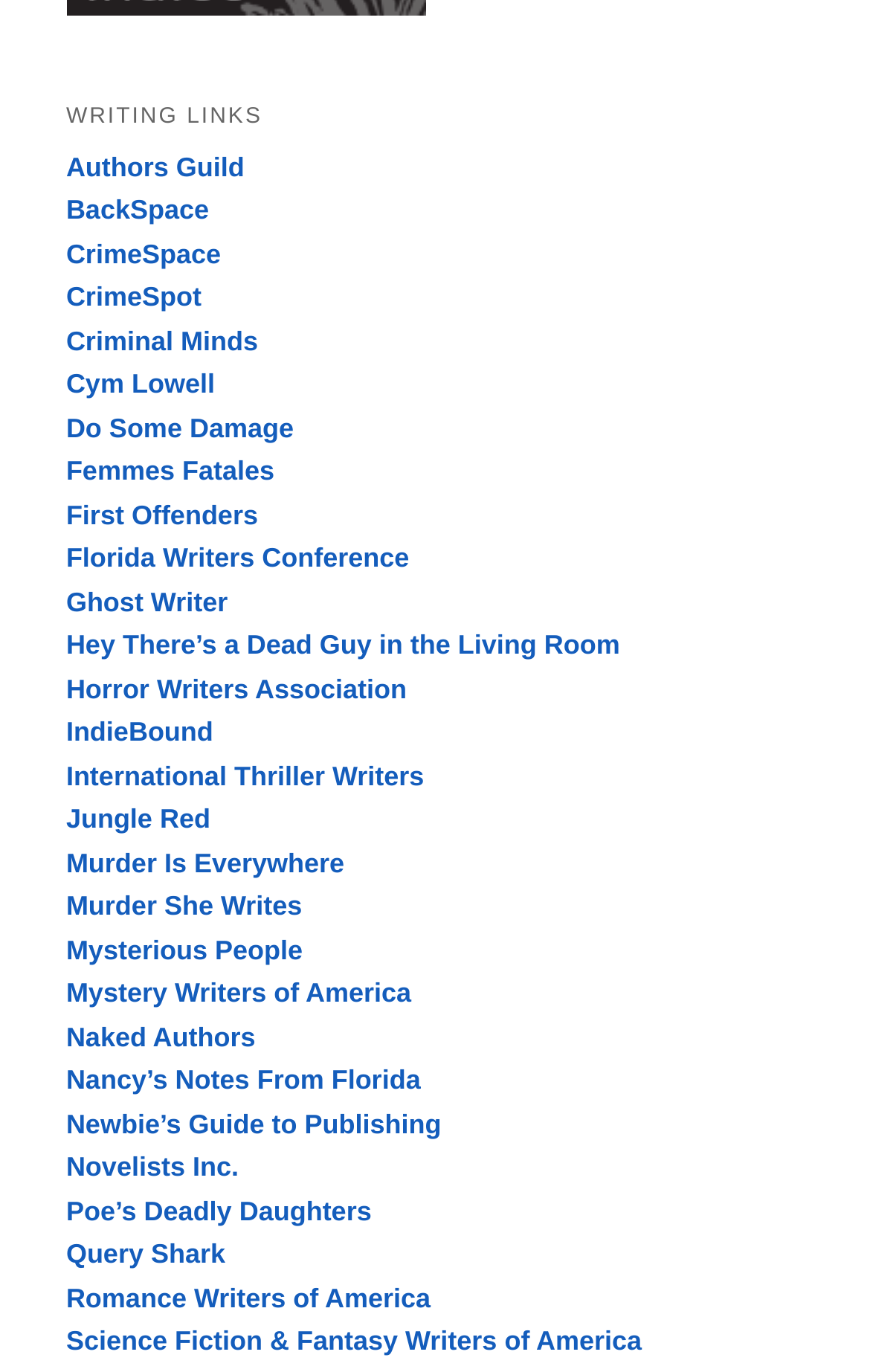Give a one-word or short-phrase answer to the following question: 
What is the purpose of the webpage?

List of writing links